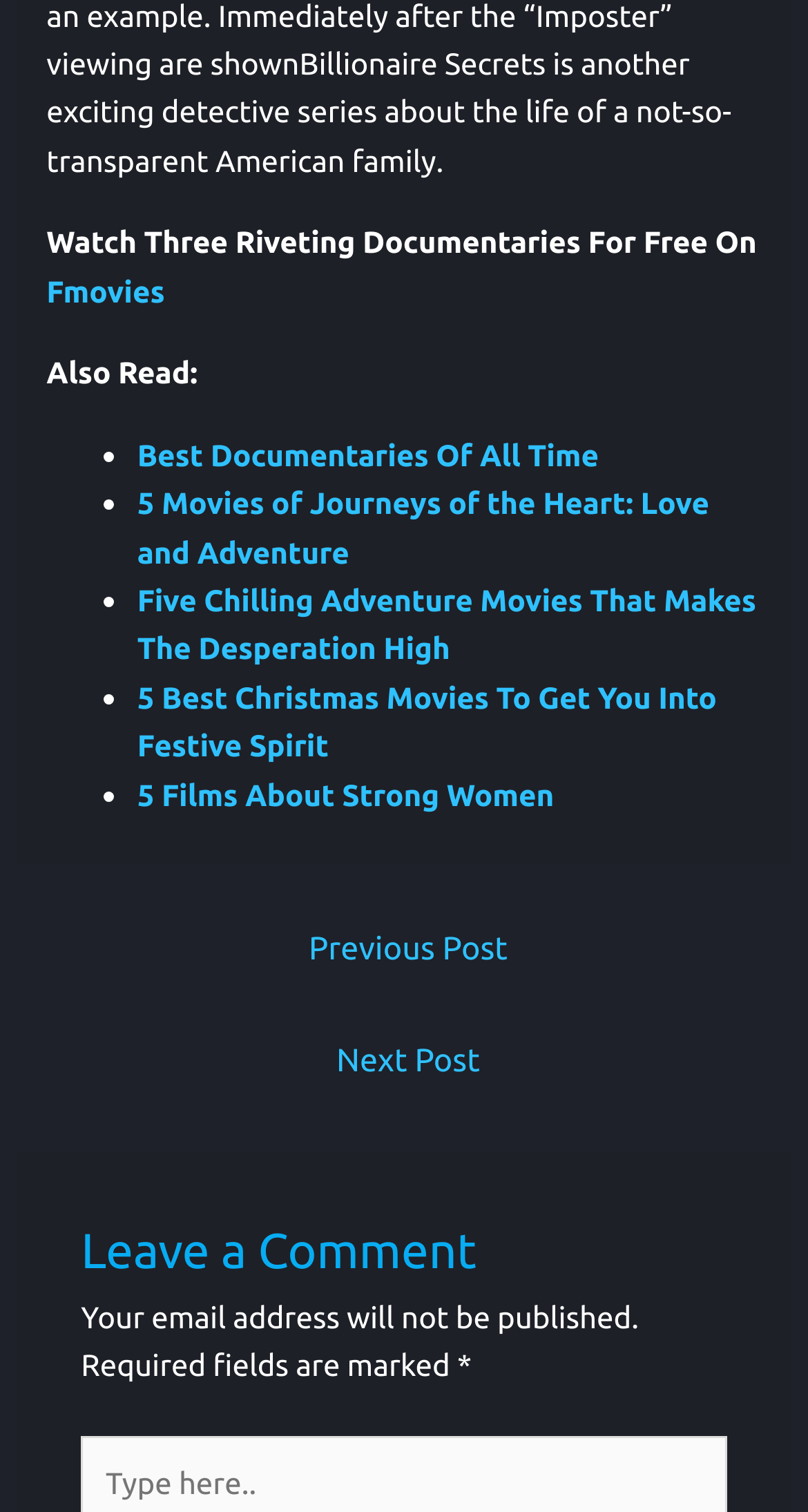Determine the bounding box of the UI component based on this description: "Fmovies". The bounding box coordinates should be four float values between 0 and 1, i.e., [left, top, right, bottom].

[0.058, 0.181, 0.204, 0.204]